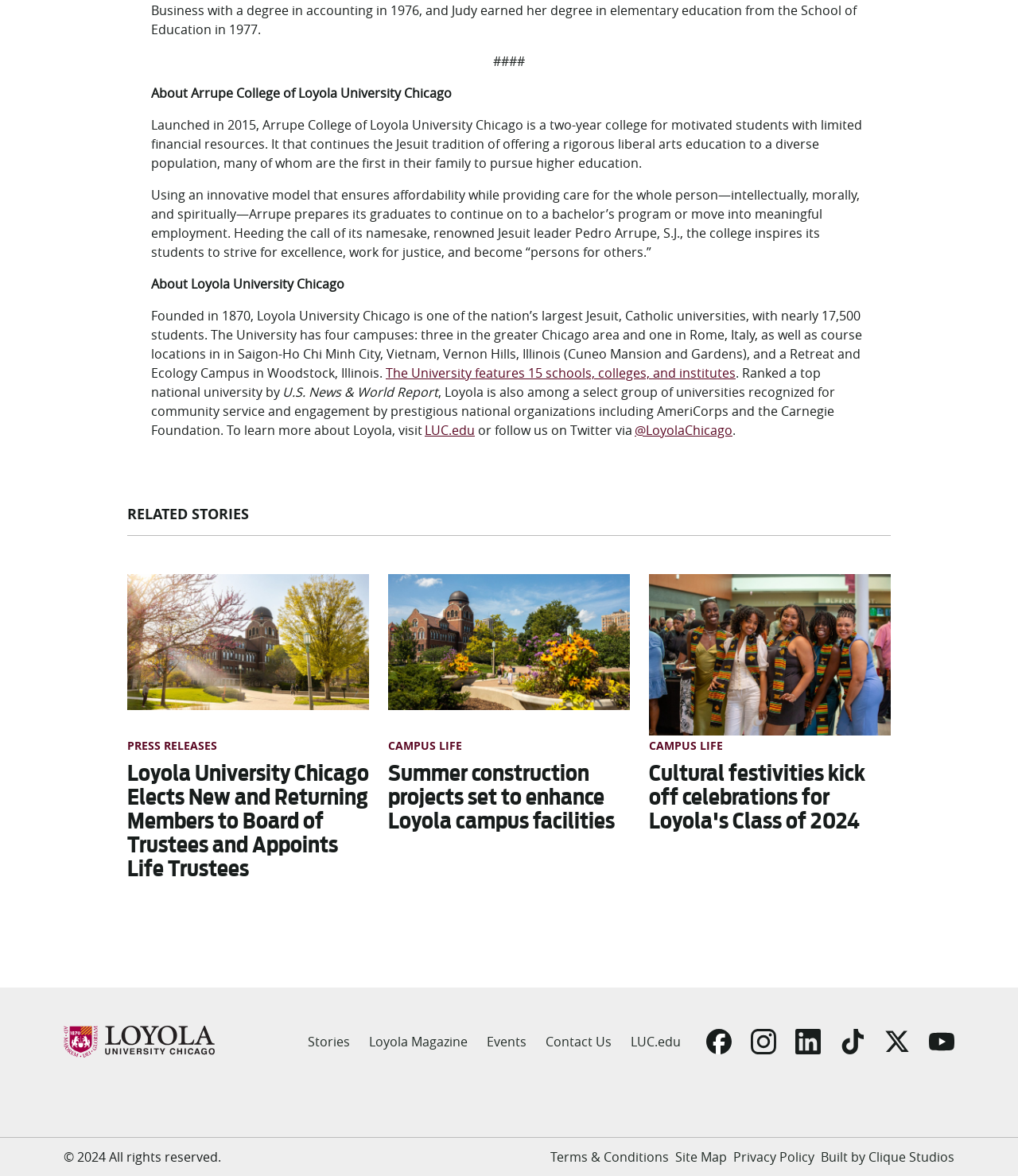What is the name of the college?
Examine the image and provide an in-depth answer to the question.

The name of the college is mentioned in the first paragraph of the webpage, which states 'About Arrupe College of Loyola University Chicago'.